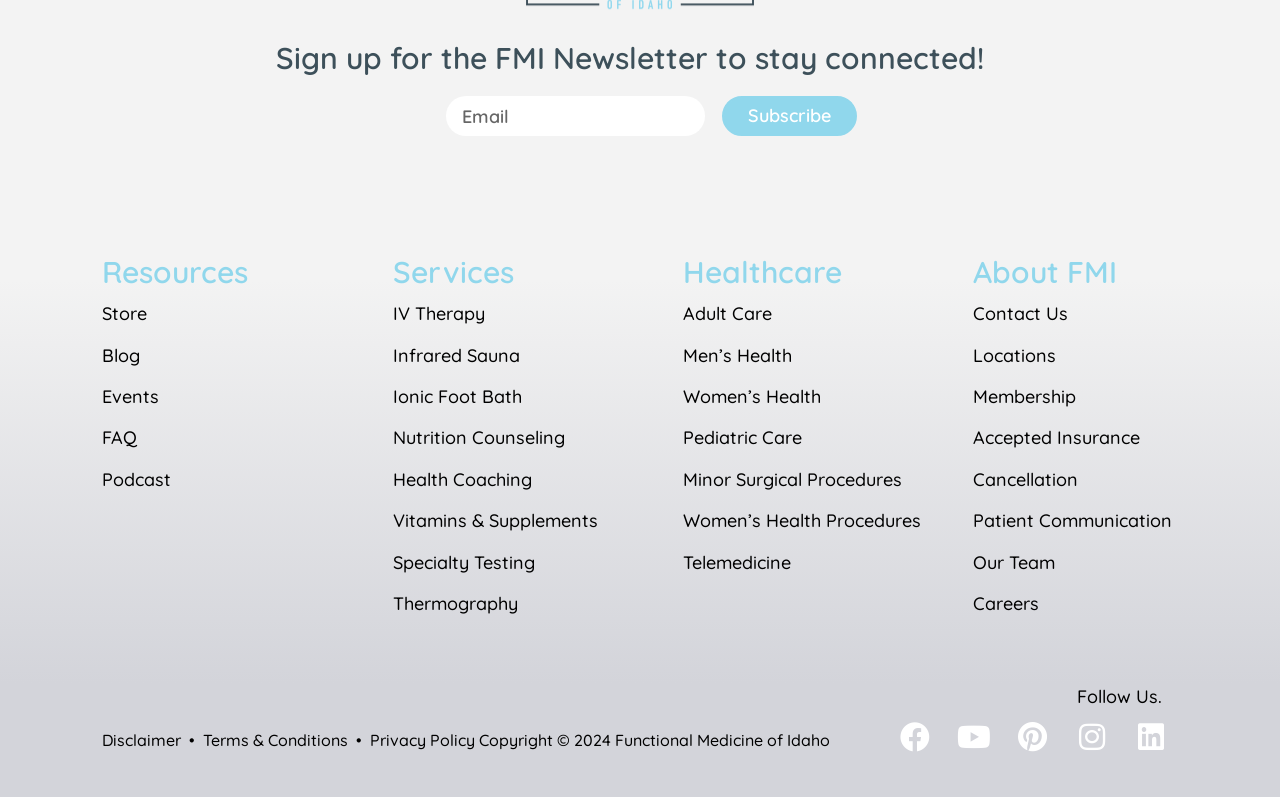Provide the bounding box coordinates of the HTML element this sentence describes: "Vitamins & Supplements".

[0.307, 0.639, 0.467, 0.668]